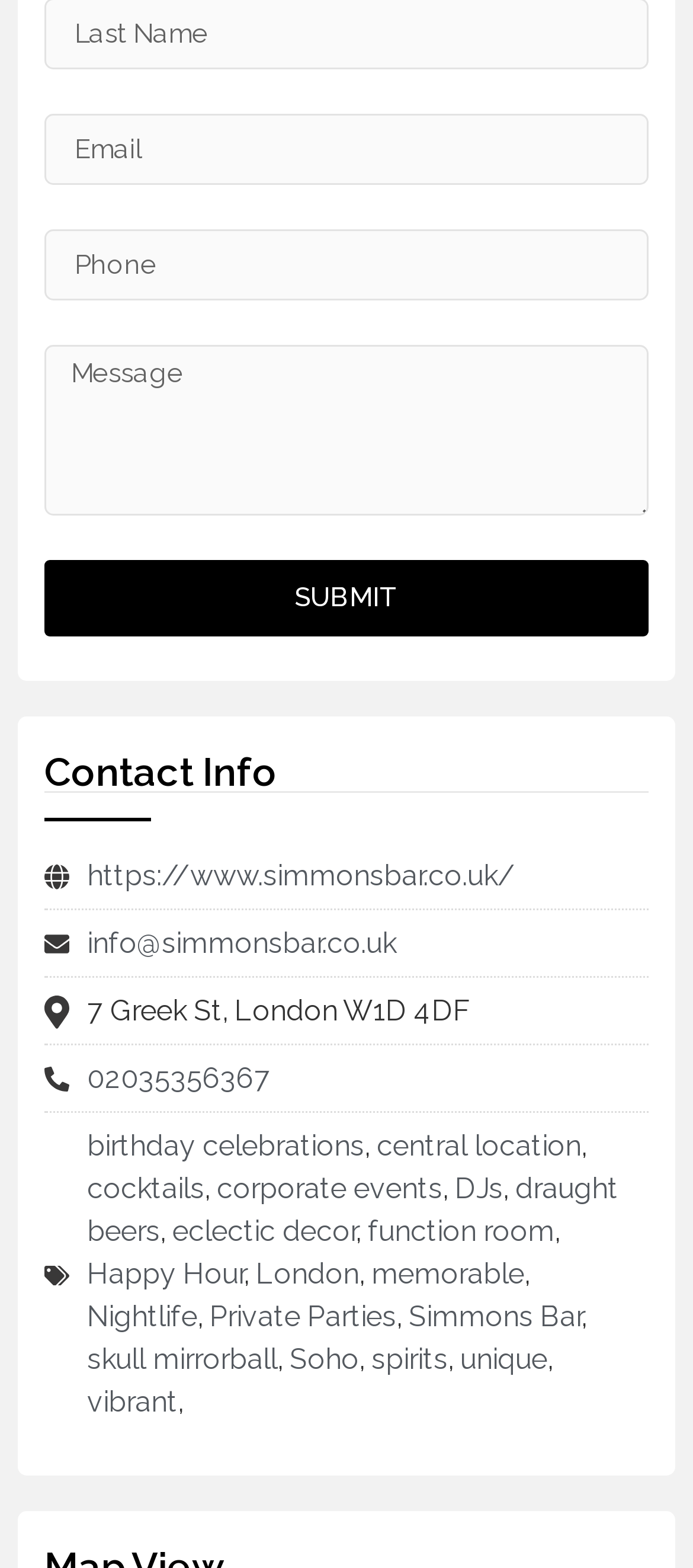What is unique about the decor of Simmons Bar?
Refer to the image and provide a one-word or short phrase answer.

Eclectic decor, skull mirrorball